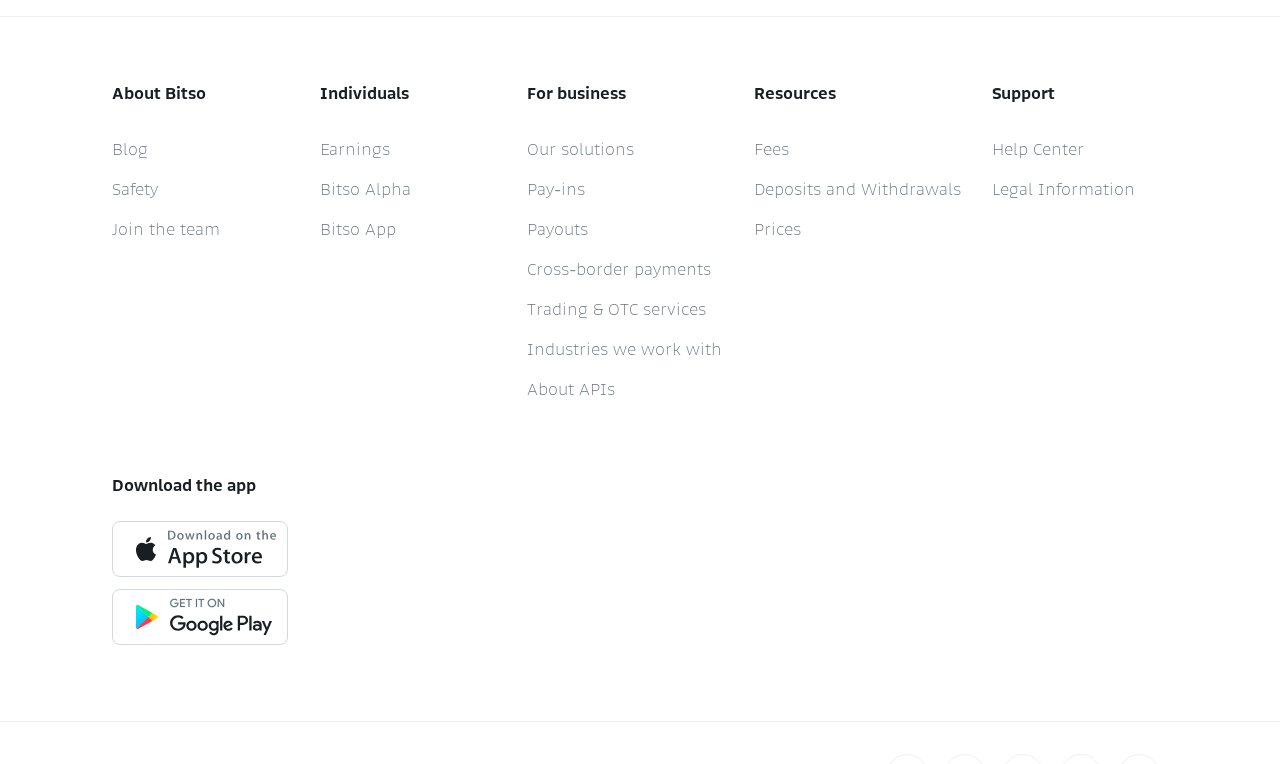What is the main category for individuals?
Please respond to the question with as much detail as possible.

Based on the webpage structure, I can see that there are three main categories: 'About Bitso', 'Individuals', and 'For business'. Under the 'Individuals' category, there are three sub-links: 'Earnings', 'Bitso Alpha', and 'Bitso App'. Therefore, 'Earnings' is one of the main categories for individuals.